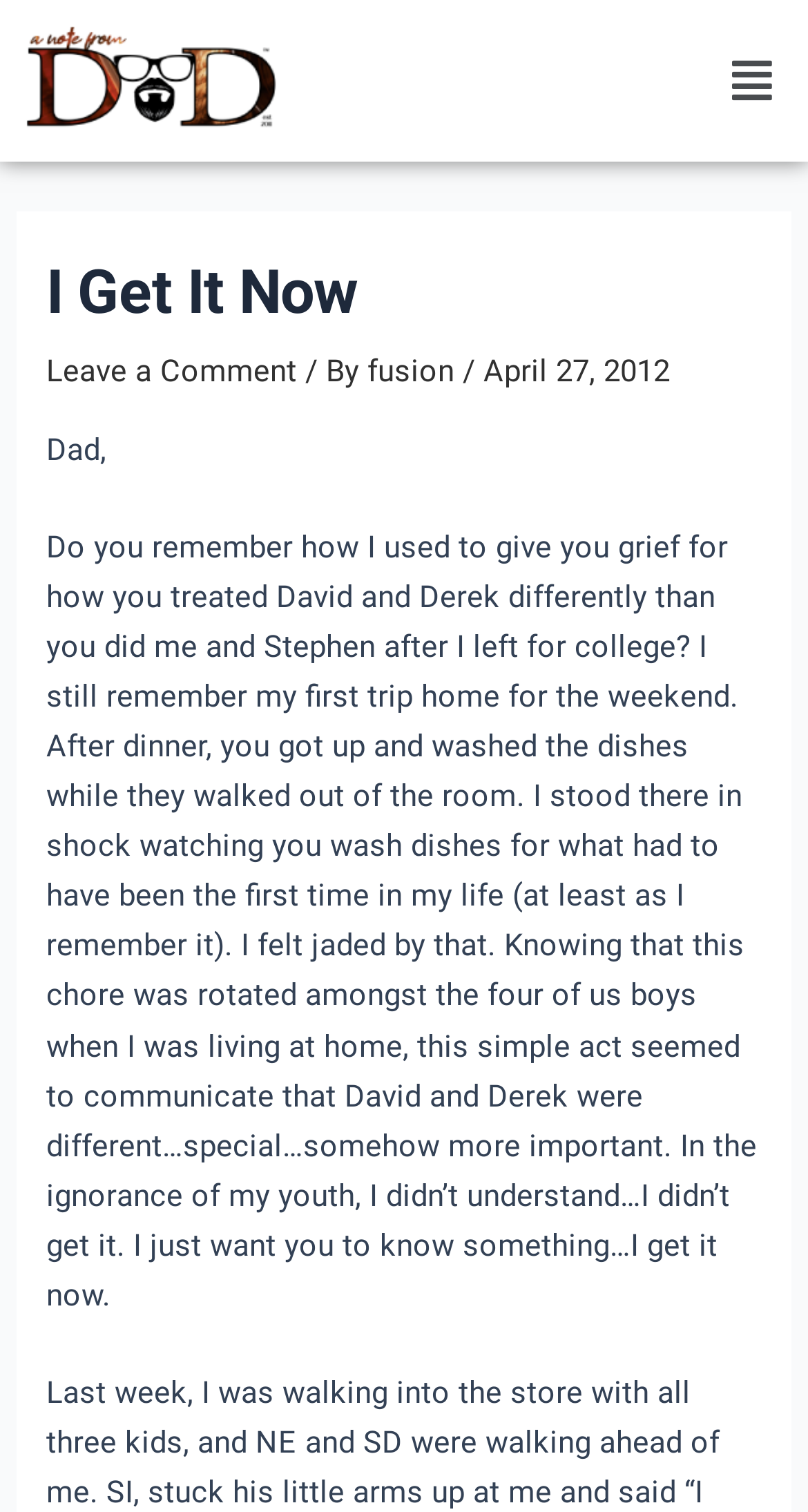What is the topic of the article?
Look at the image and answer the question with a single word or phrase.

Dad's apology